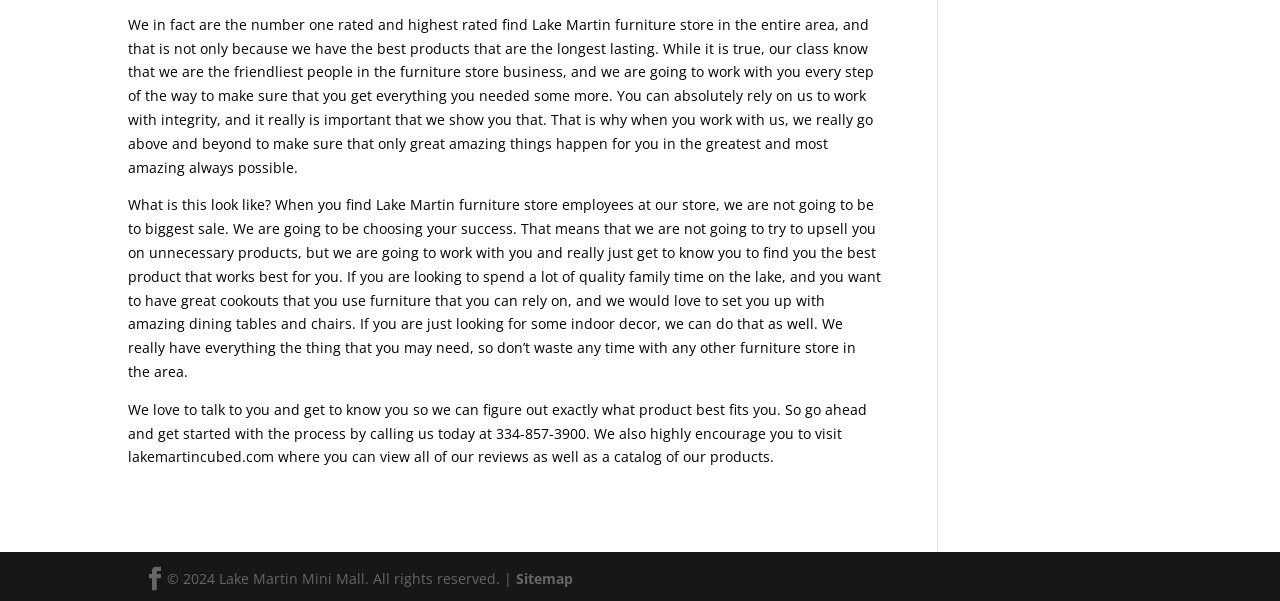What is the store's approach to sales?
Provide an in-depth answer to the question, covering all aspects.

According to the static text element, the store's approach to sales is to work with customers to find the best product that fits their needs, rather than trying to upsell unnecessary products.